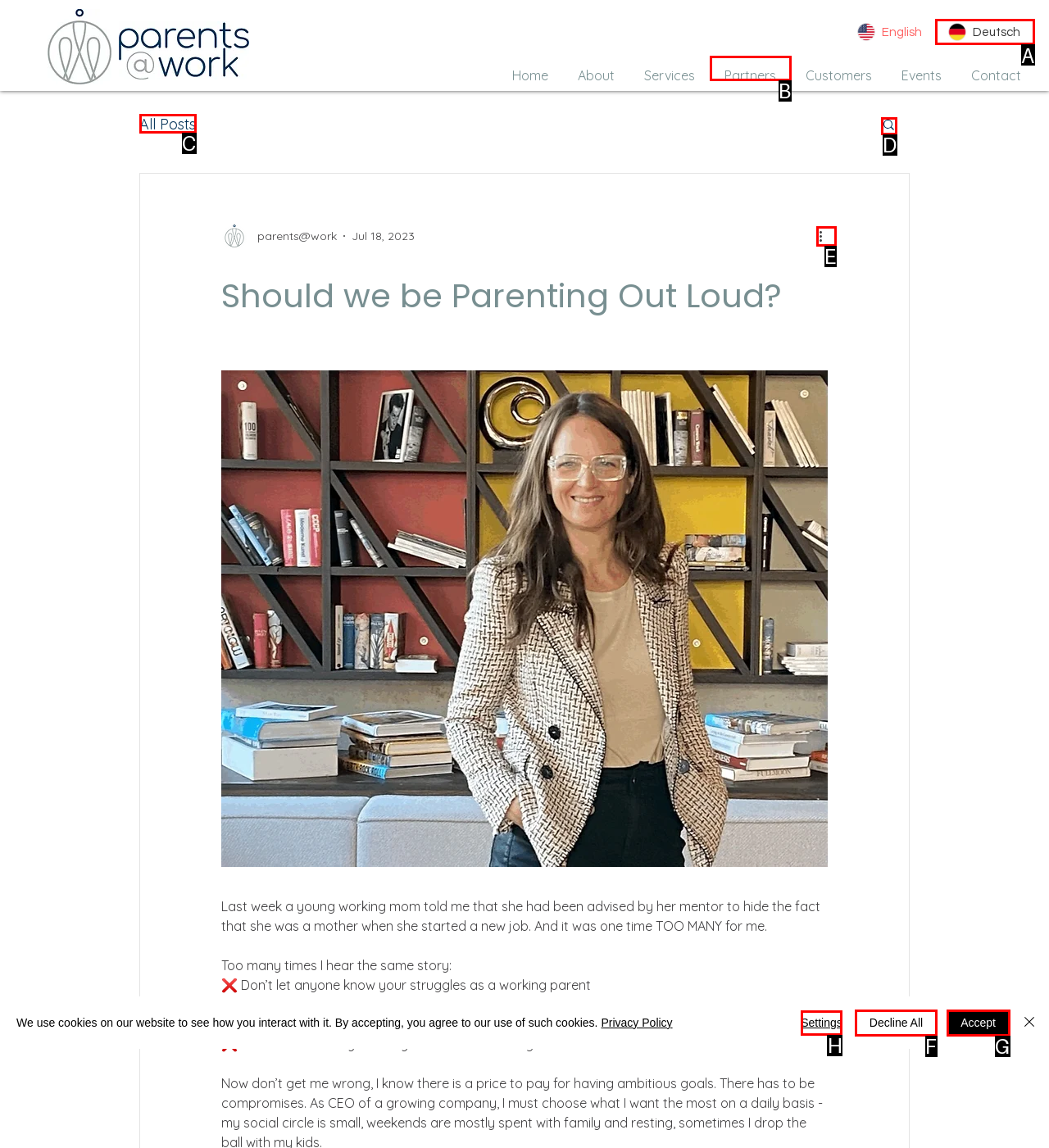Which option should be clicked to complete this task: Change the language to German
Reply with the letter of the correct choice from the given choices.

A